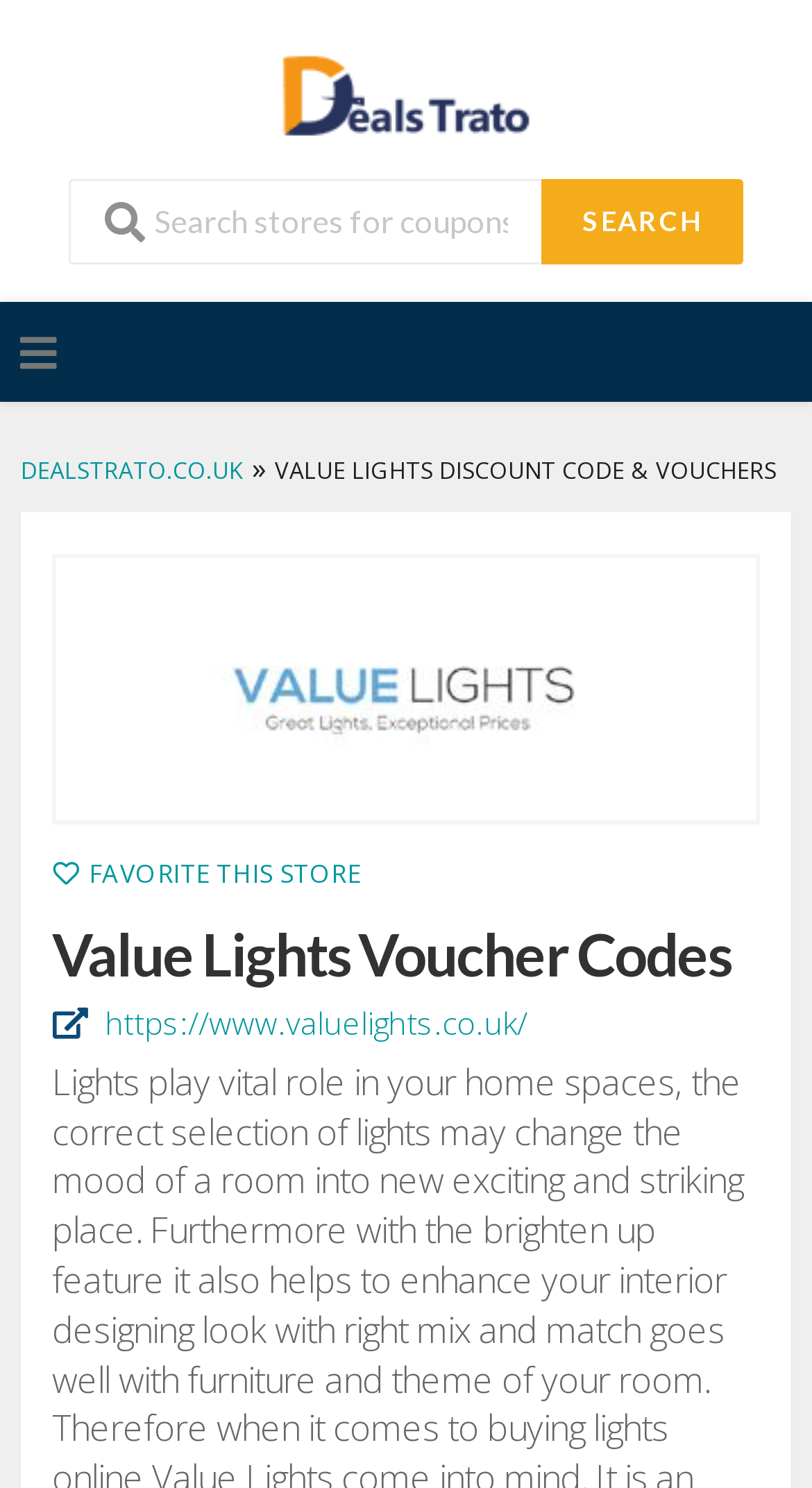Respond to the question below with a single word or phrase:
What is the name of the website?

DealsTrato.co.uk